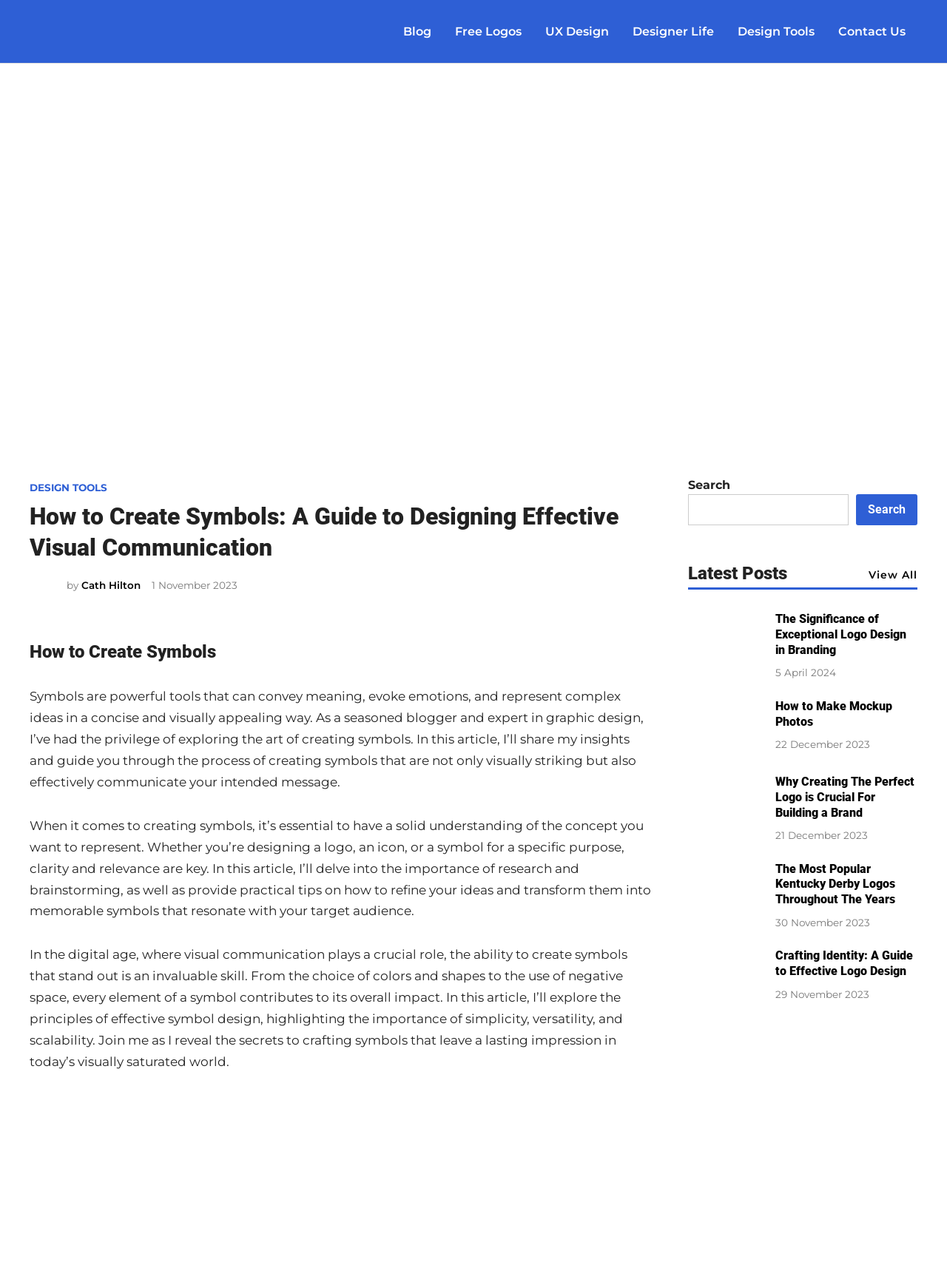Determine the bounding box coordinates for the area you should click to complete the following instruction: "Read the article 'How to Create Symbols'".

[0.031, 0.498, 0.688, 0.515]